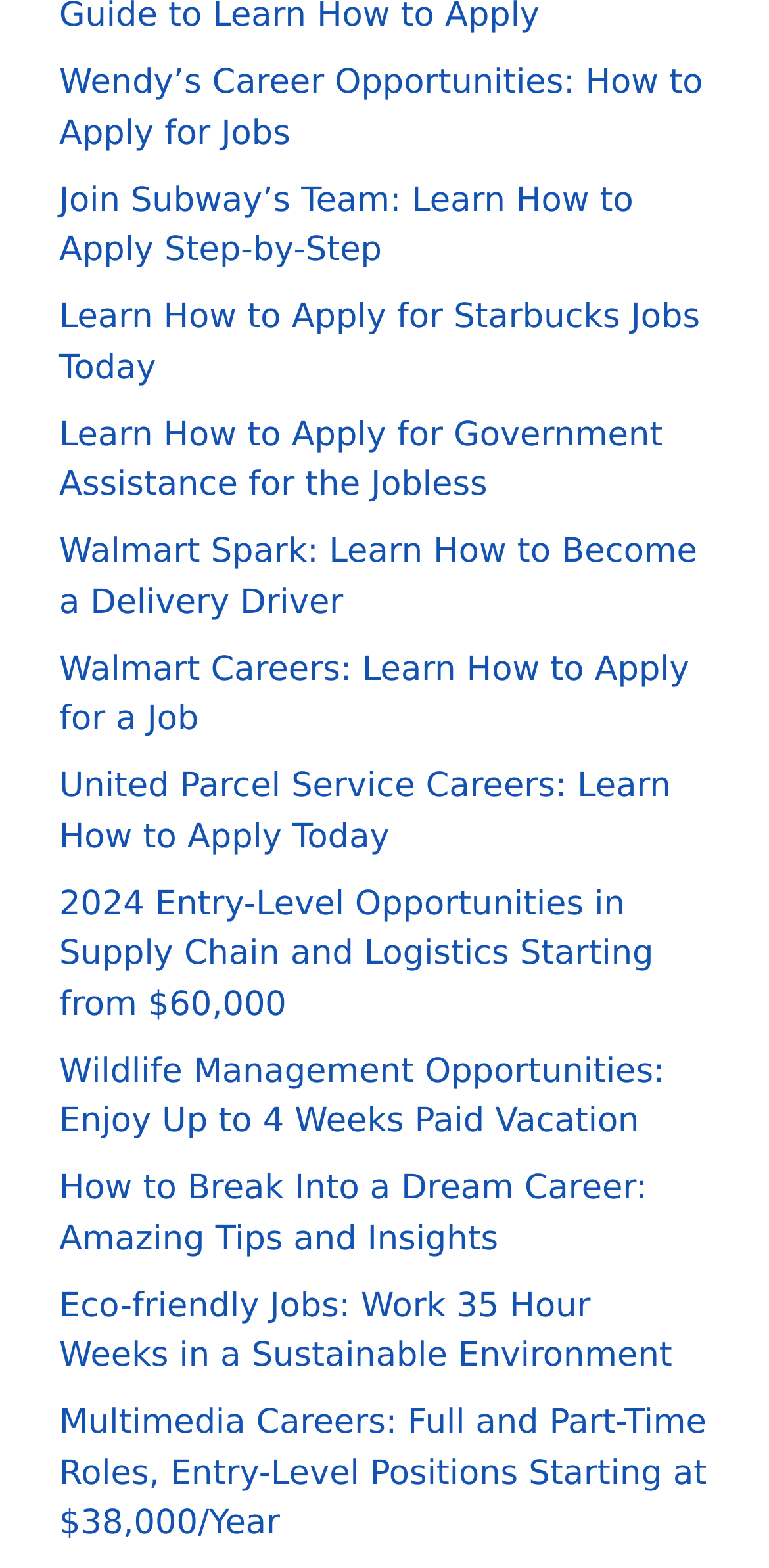Is there a link related to government assistance?
Please provide a single word or phrase as your answer based on the screenshot.

Yes